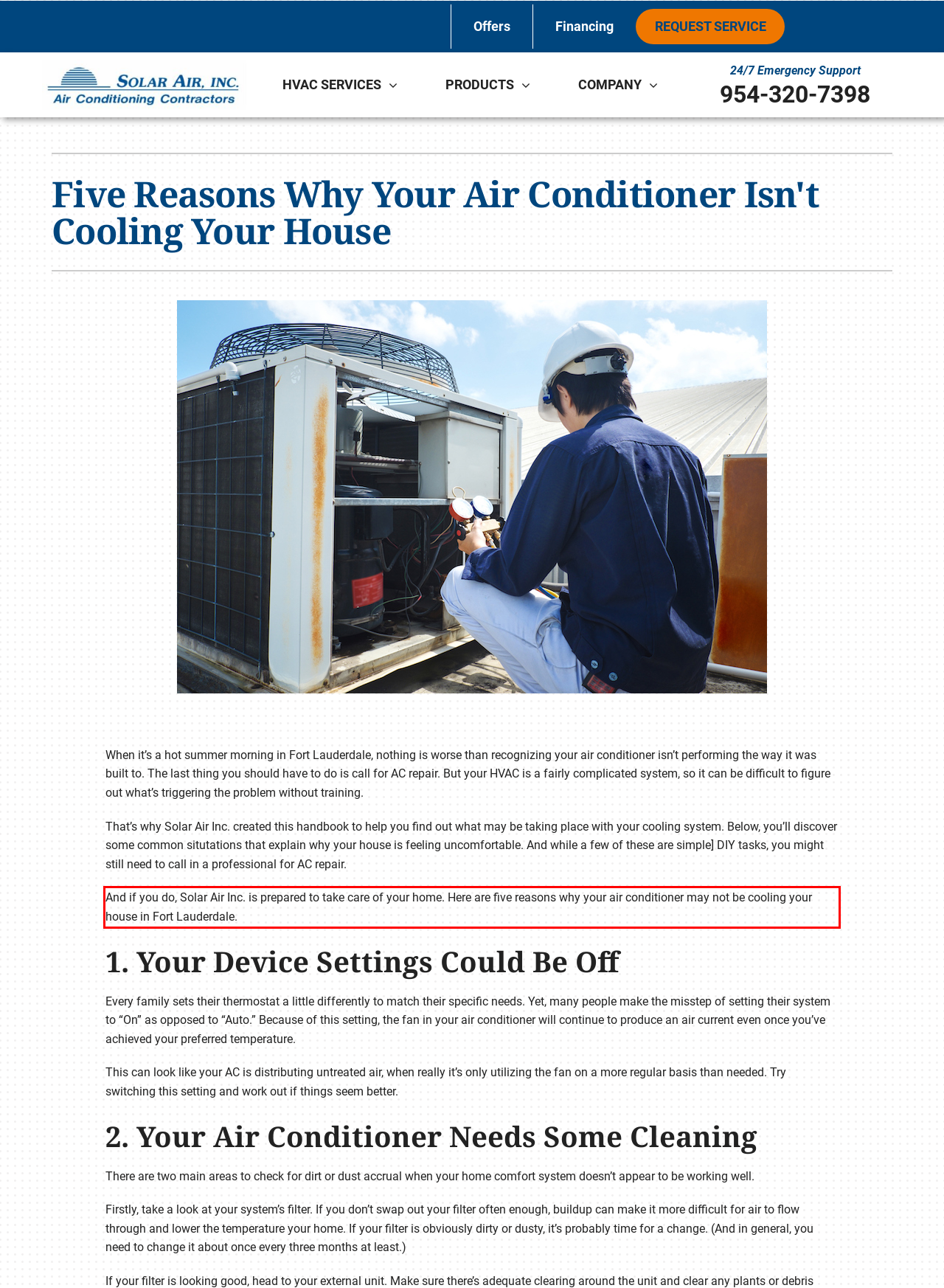With the given screenshot of a webpage, locate the red rectangle bounding box and extract the text content using OCR.

And if you do, Solar Air Inc. is prepared to take care of your home. Here are five reasons why your air conditioner may not be cooling your house in Fort Lauderdale.